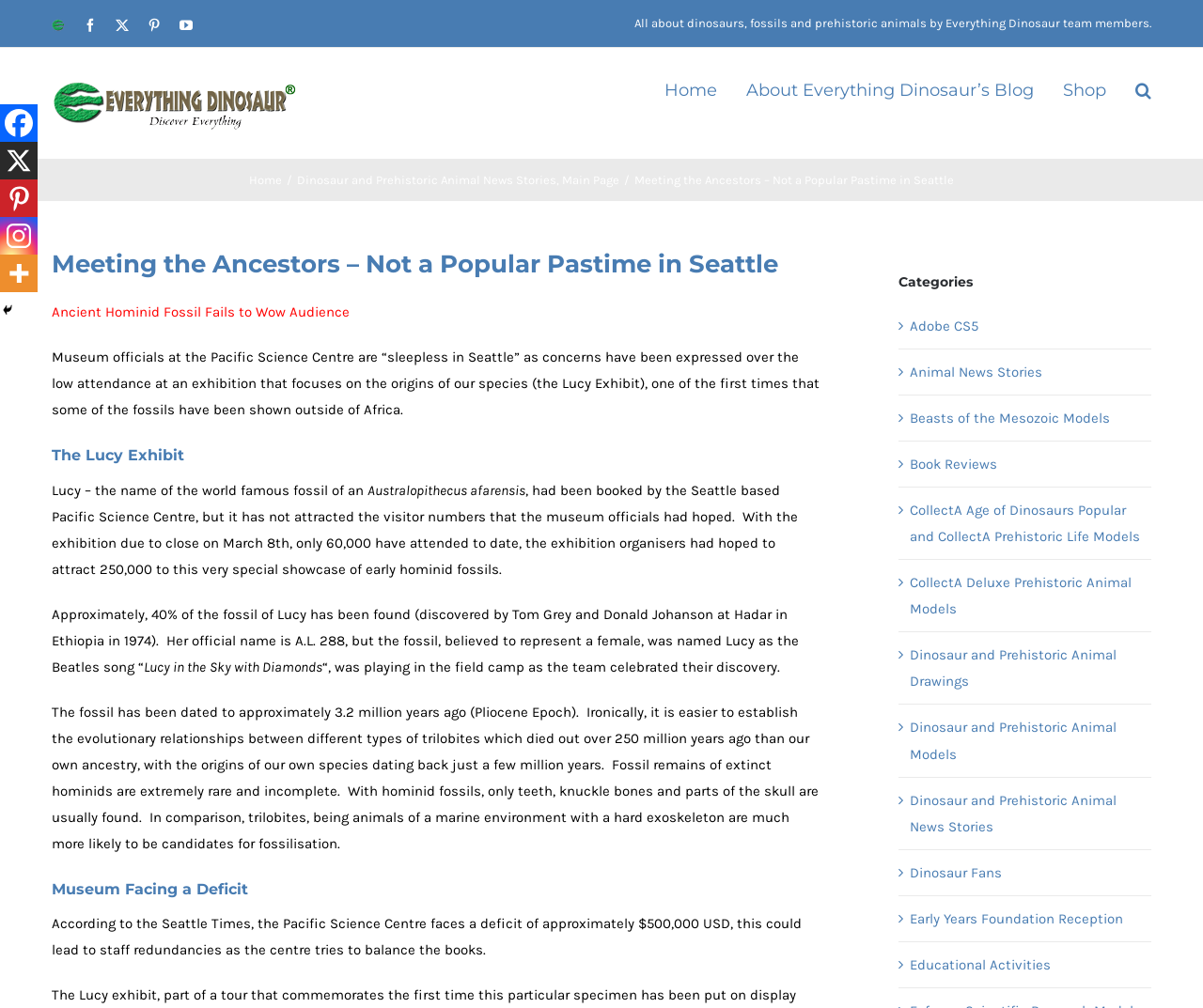Identify the main heading from the webpage and provide its text content.

Meeting the Ancestors – Not a Popular Pastime in Seattle